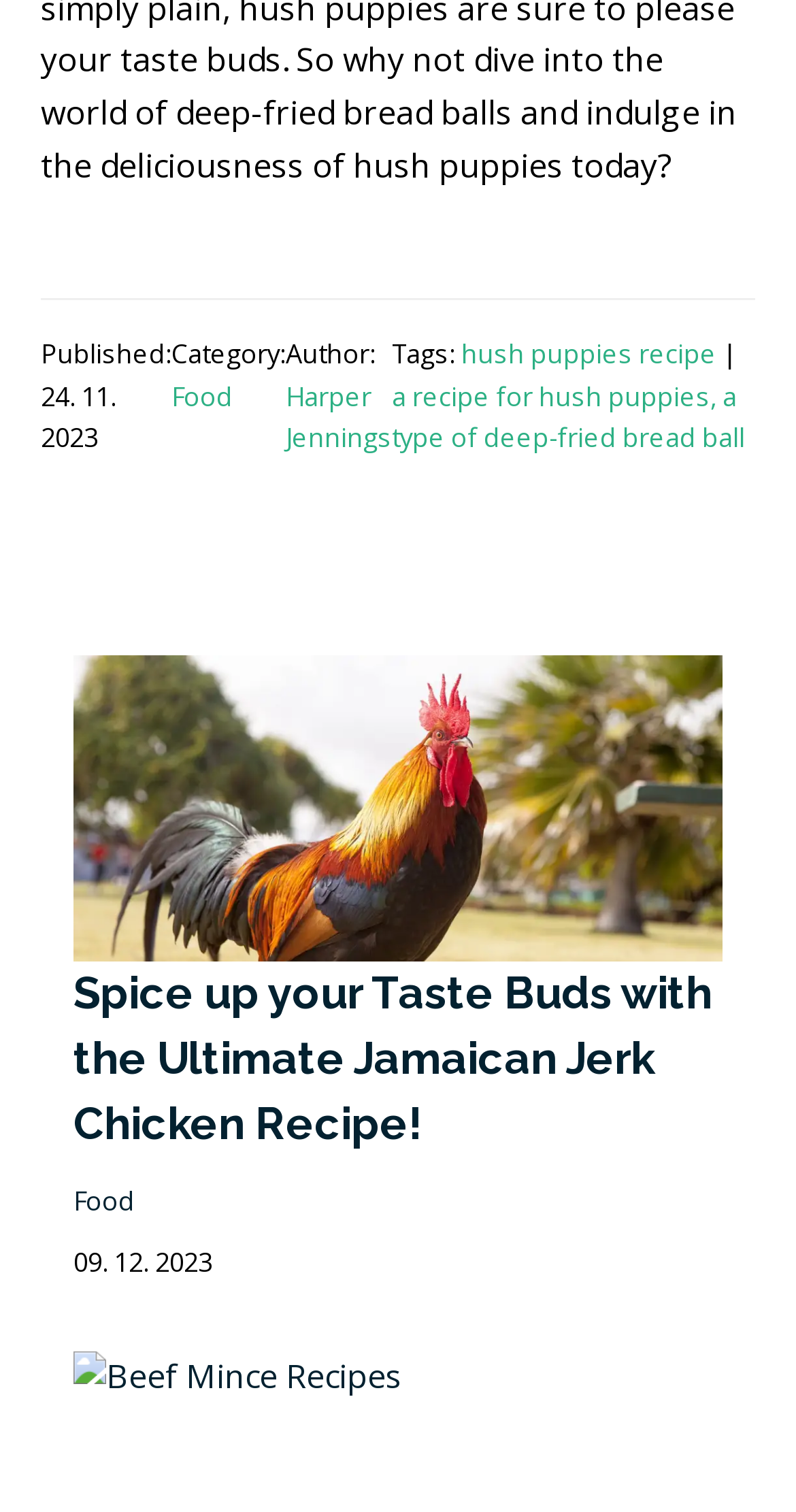Identify the bounding box coordinates of the area you need to click to perform the following instruction: "Explore the 'hush puppies recipe'".

[0.579, 0.222, 0.9, 0.246]